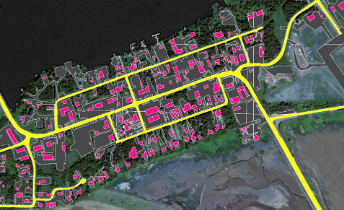What type of data is overlaid in the visualization?
Refer to the image and answer the question using a single word or phrase.

Impervious surface data